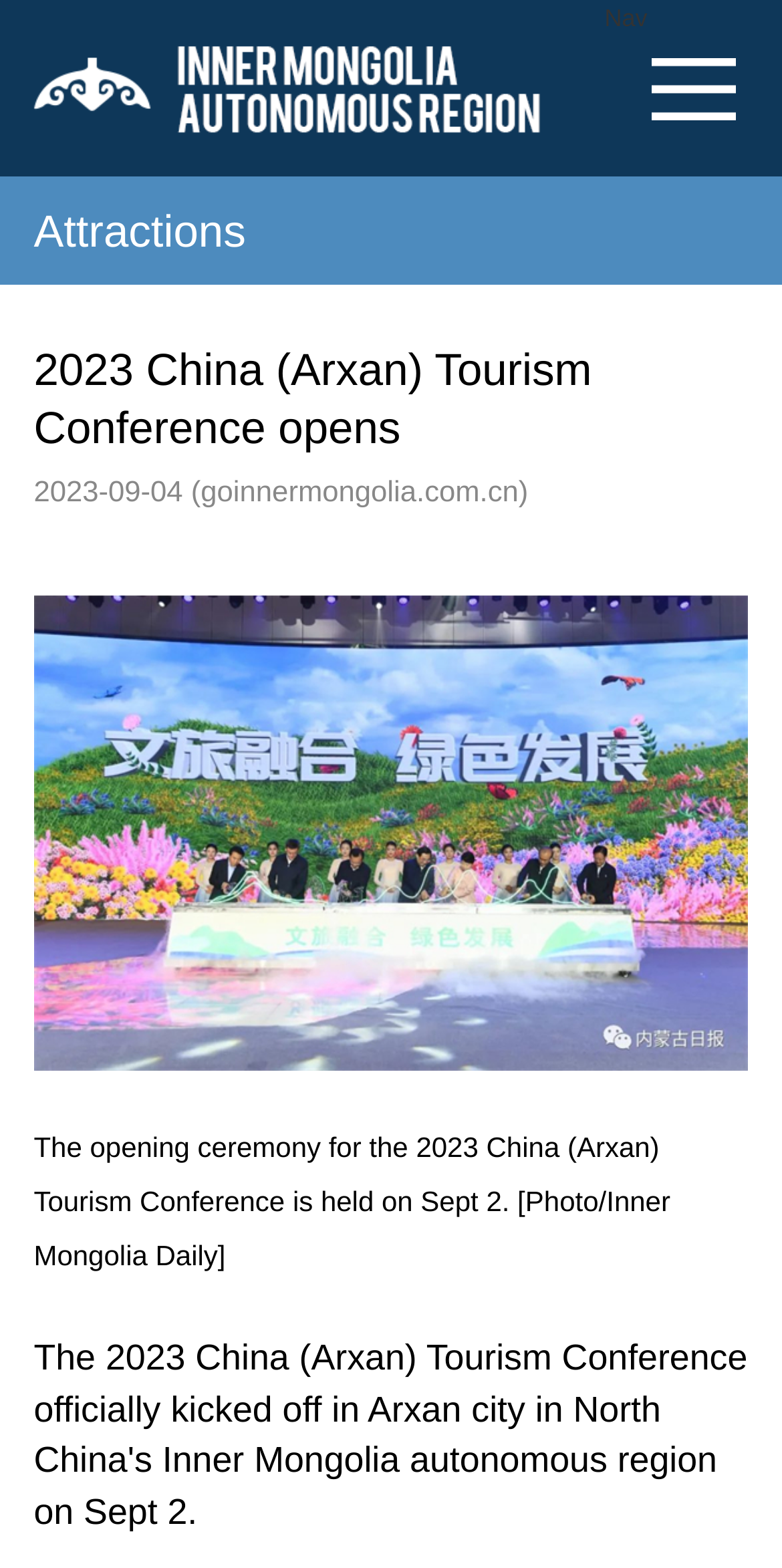What is the location of the 2023 China (Arxan) Tourism Conference?
Answer with a single word or phrase, using the screenshot for reference.

Arxan city